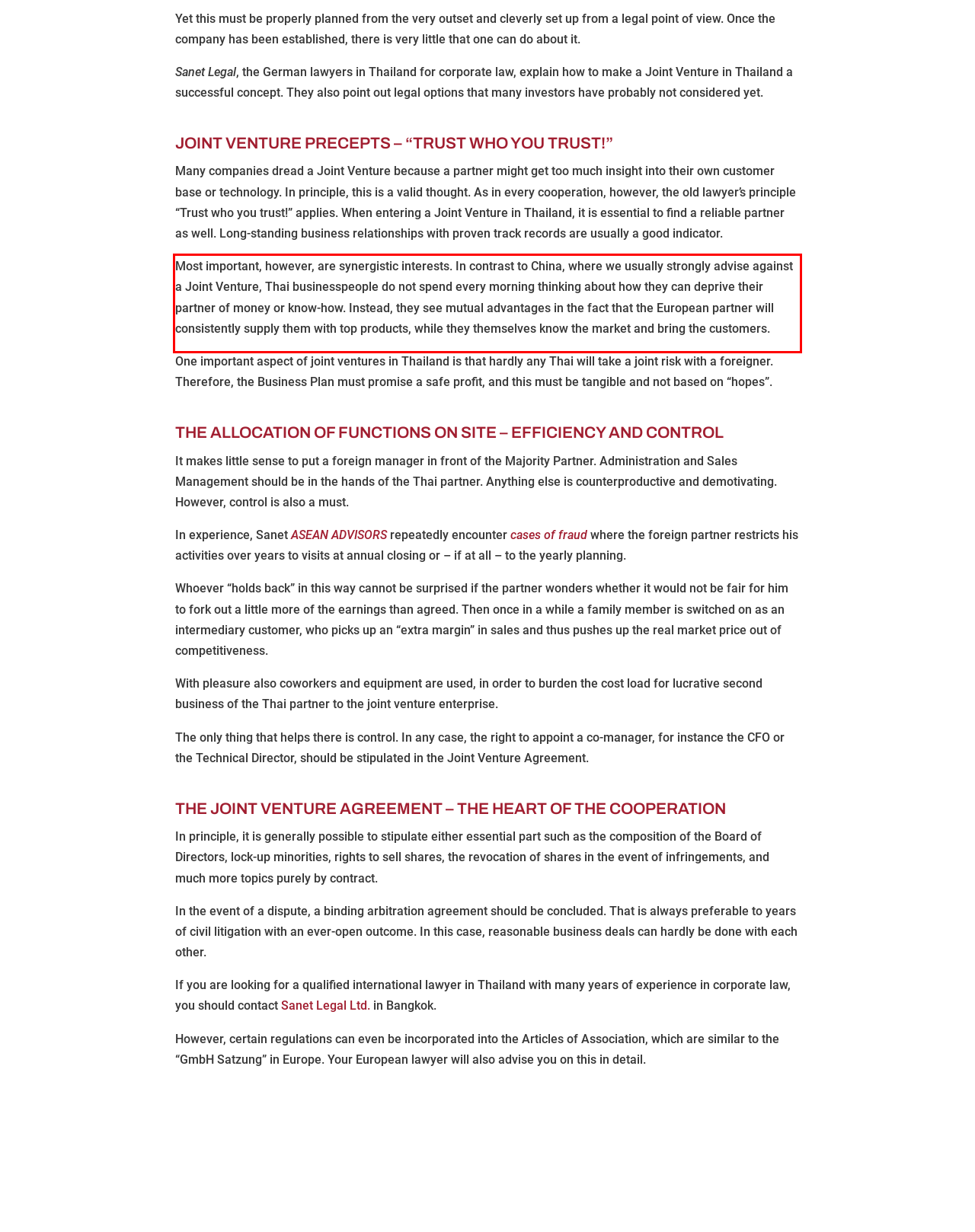You have a screenshot of a webpage, and there is a red bounding box around a UI element. Utilize OCR to extract the text within this red bounding box.

Most important, however, are synergistic interests. In contrast to China, where we usually strongly advise against a Joint Venture, Thai businesspeople do not spend every morning thinking about how they can deprive their partner of money or know-how. Instead, they see mutual advantages in the fact that the European partner will consistently supply them with top products, while they themselves know the market and bring the customers.